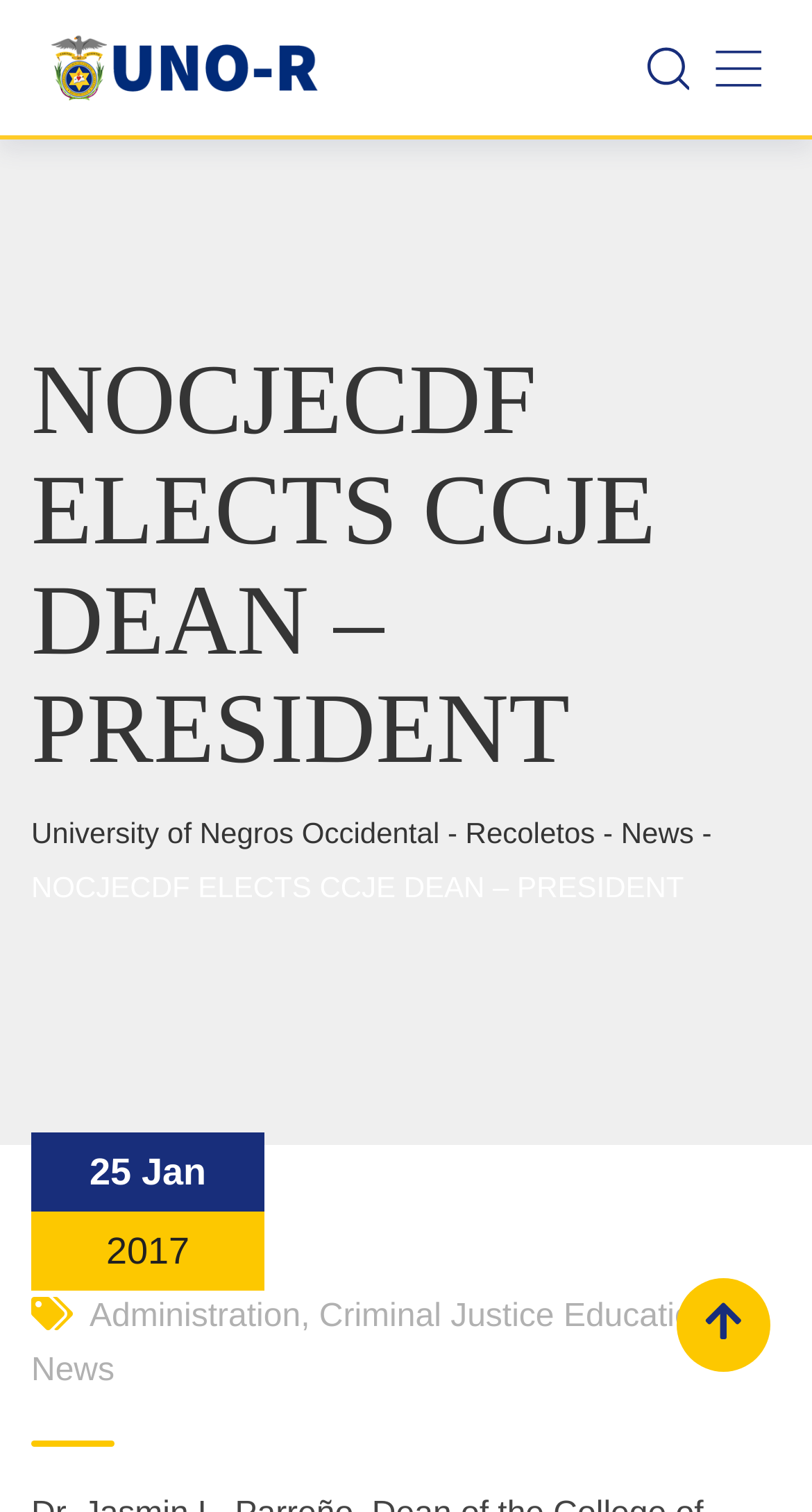What is the date of the news article?
Based on the image, answer the question in a detailed manner.

I found the date of the news article by looking at the static text elements '25 Jan' and '2017' which are located near each other on the webpage, indicating that they are related to the same news article.